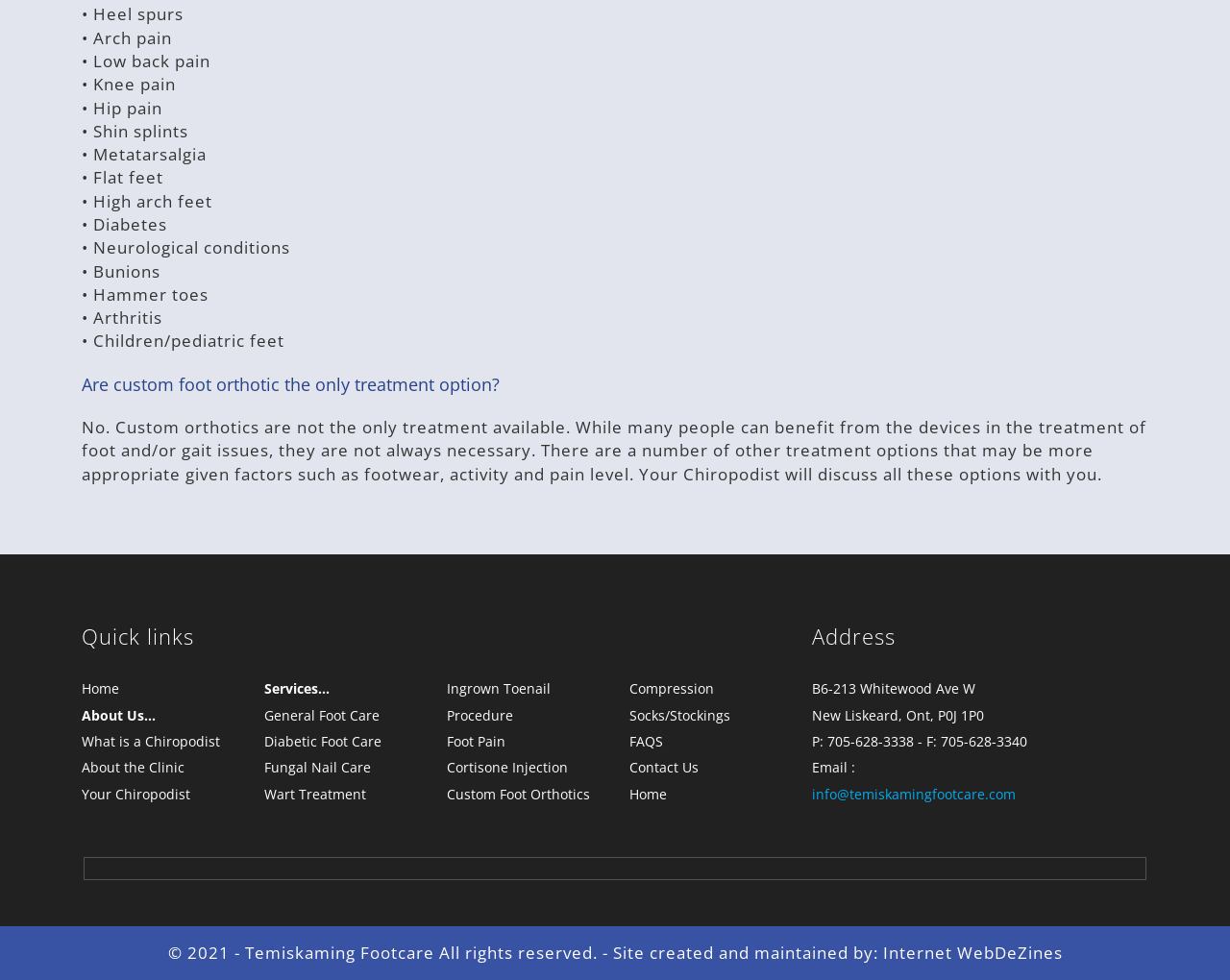Identify the bounding box coordinates of the clickable region to carry out the given instruction: "Click on 'Home'".

[0.066, 0.693, 0.097, 0.711]